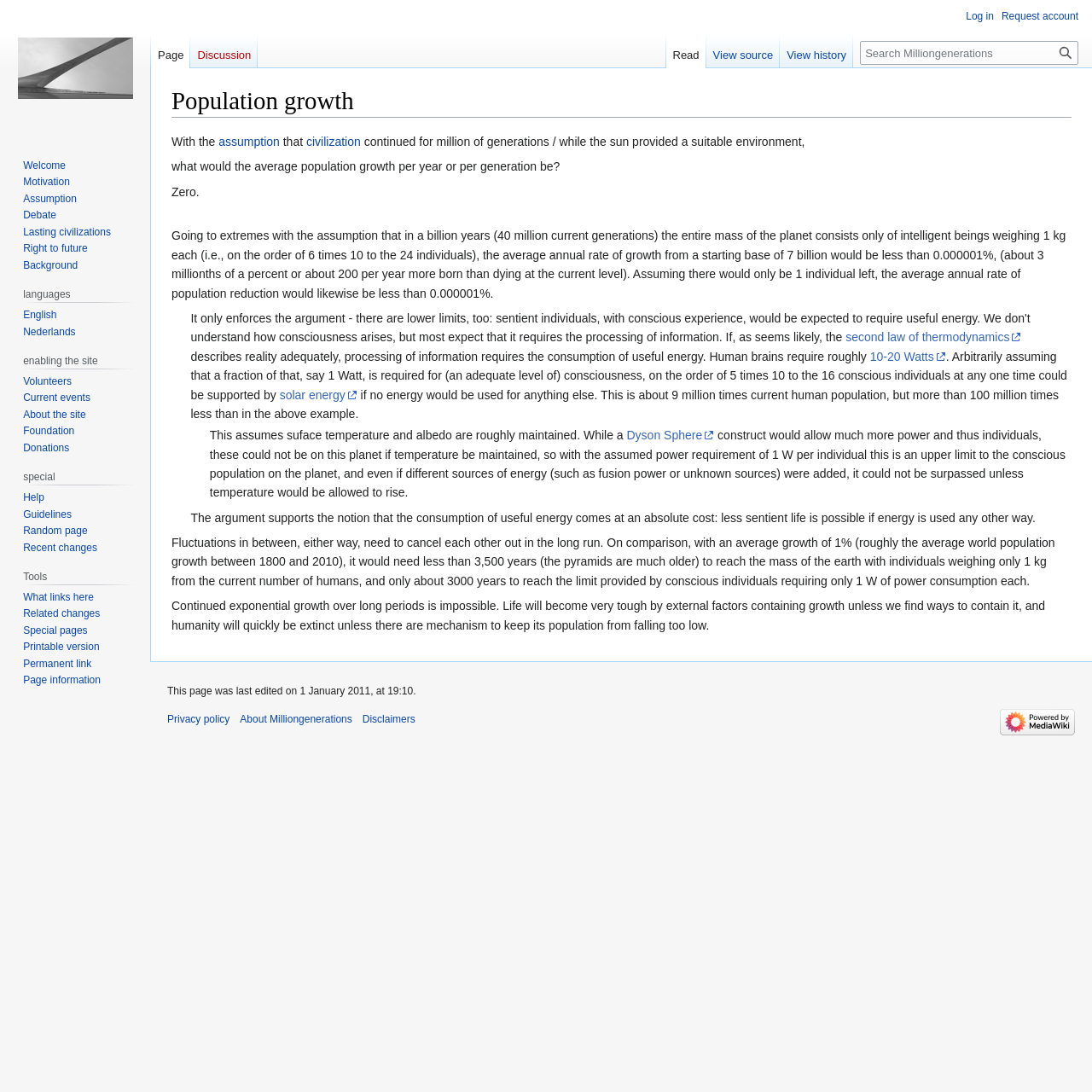What is the minimum power required for consciousness?
Could you please answer the question thoroughly and with as much detail as possible?

According to the webpage, the minimum power required for consciousness is 1 Watt, as stated in the sentence 'Arbitrarily assuming that a fraction of that, say 1 Watt, is required for (an adequate level of) consciousness...'.